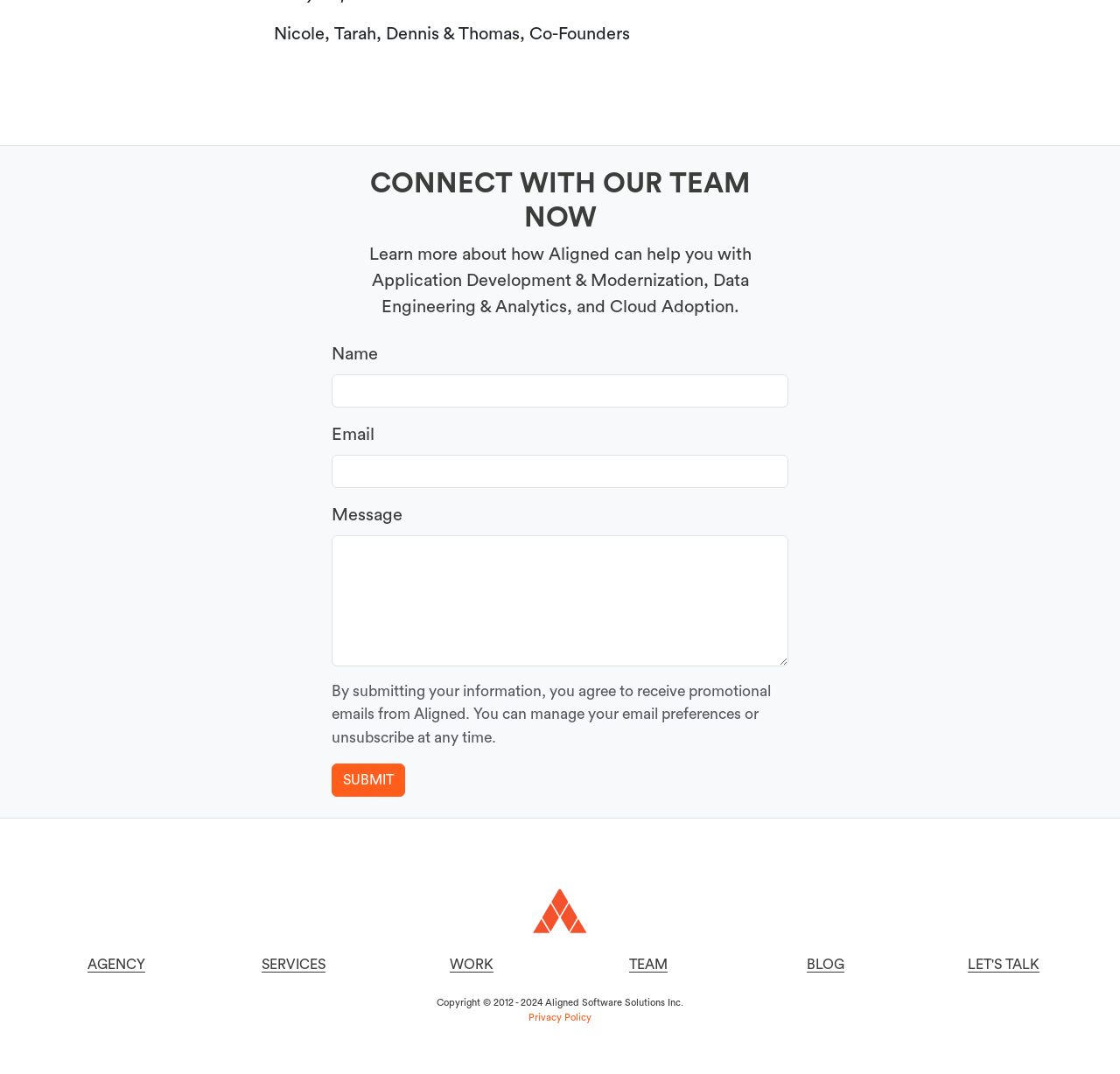Give a one-word or one-phrase response to the question: 
What is the purpose of the buttons 'Slide 1' to 'Slide 6'?

Navigation